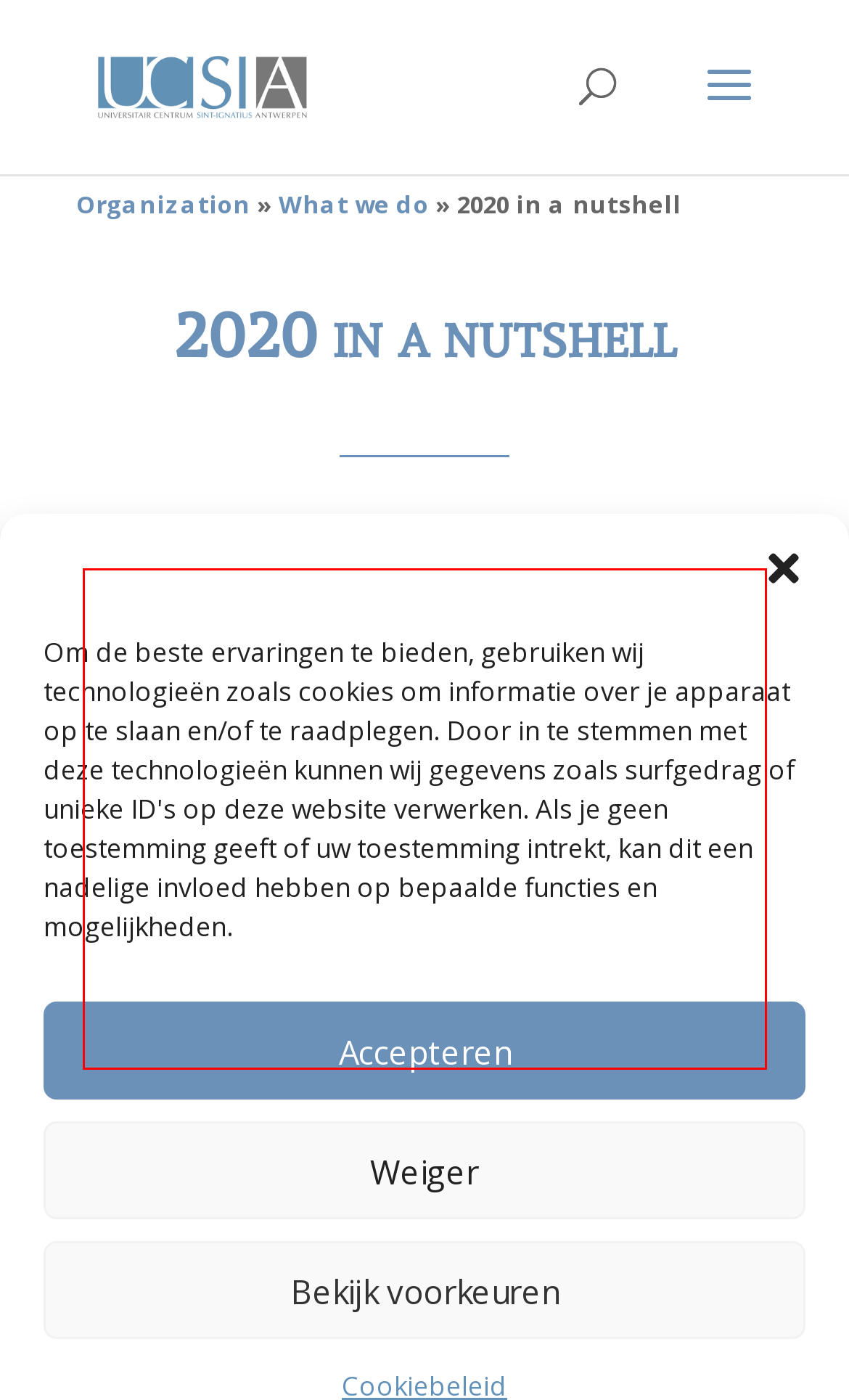You have a screenshot of a webpage, and there is a red bounding box around a UI element. Utilize OCR to extract the text within this red bounding box.

2020 goes down in history as the year of the pandemic. The year of social distance, lockdowns and hand sanitizer. But also the year of slowing down, standing still and looking ahead. The corona virus hit the world hard. However, UCSIA continued to contribute to broad and deep societal reflection. Our online presence grew like never before. In this video we look back on an exceptional year.